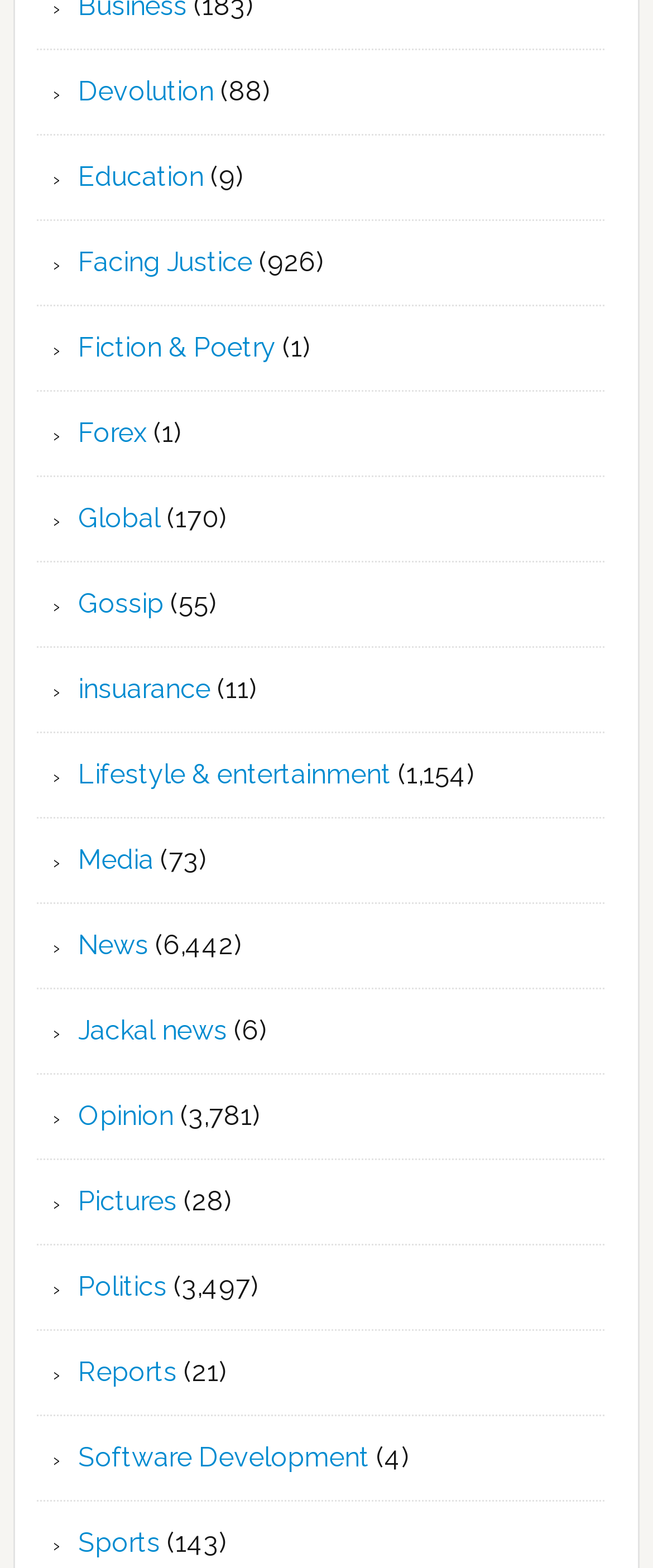What is the category below 'Global'?
Refer to the image and provide a one-word or short phrase answer.

Gossip